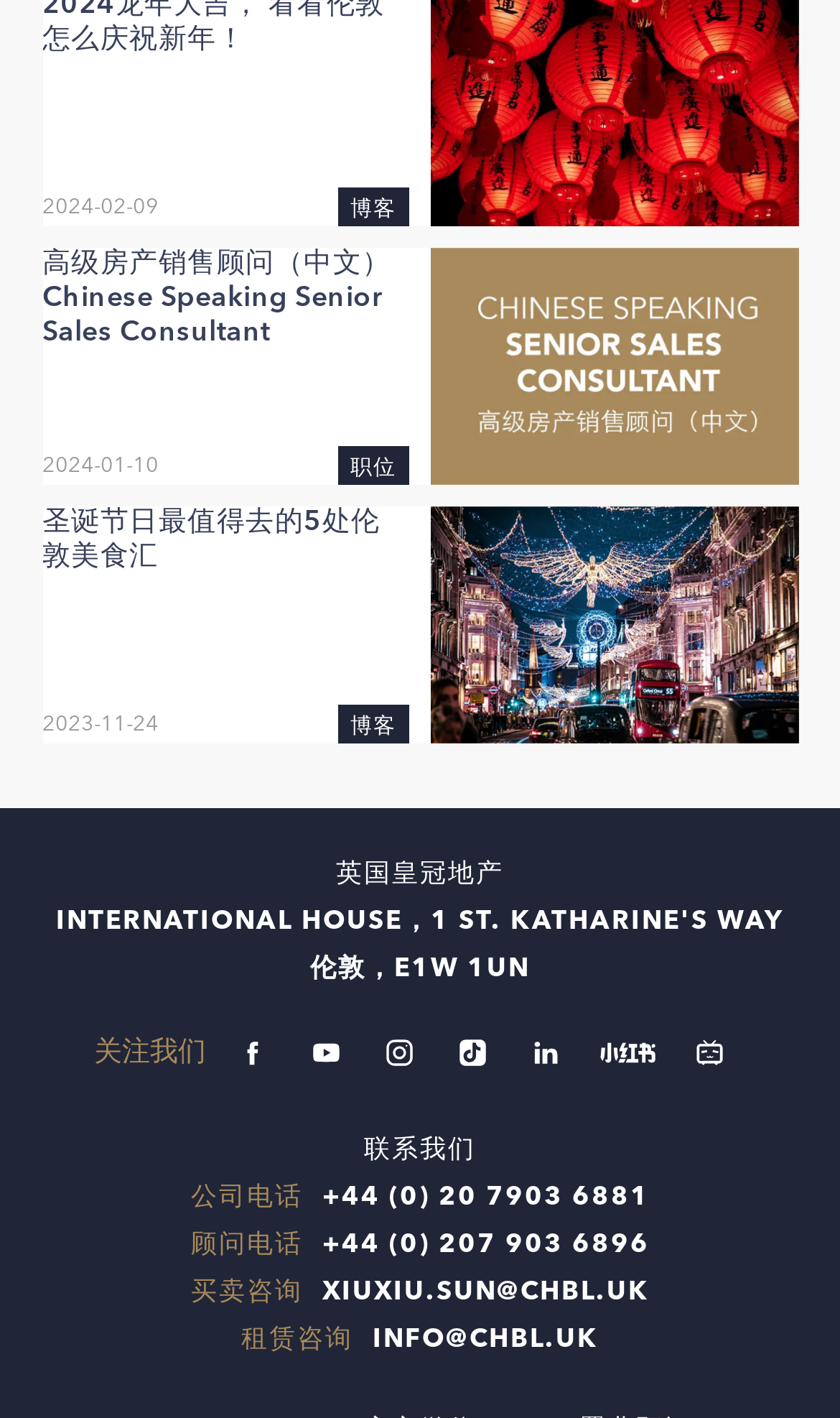How many social media links are there?
Please answer the question with a single word or phrase, referencing the image.

7